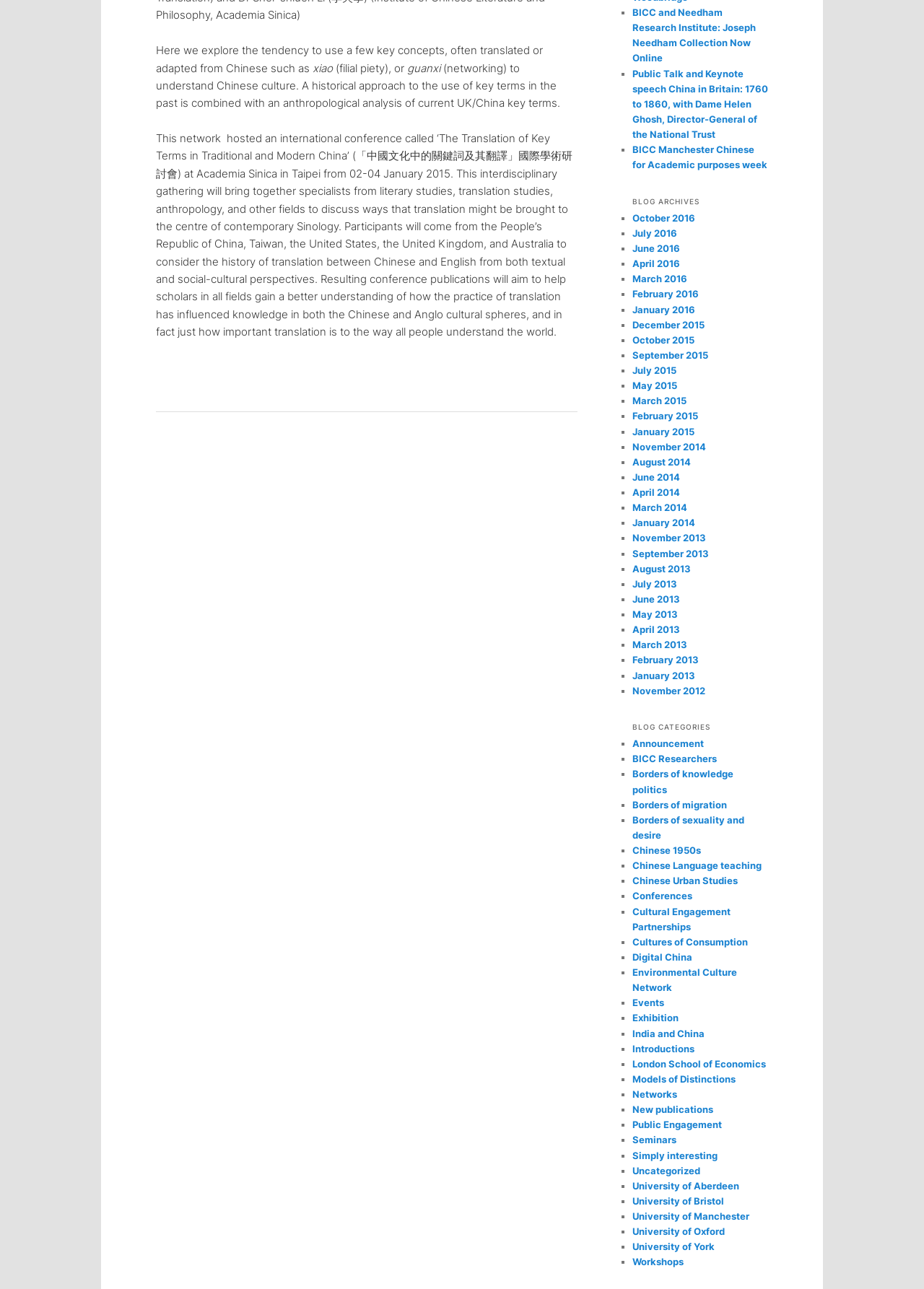Bounding box coordinates are given in the format (top-left x, top-left y, bottom-right x, bottom-right y). All values should be floating point numbers between 0 and 1. Provide the bounding box coordinate for the UI element described as: London School of Economics

[0.684, 0.821, 0.829, 0.83]